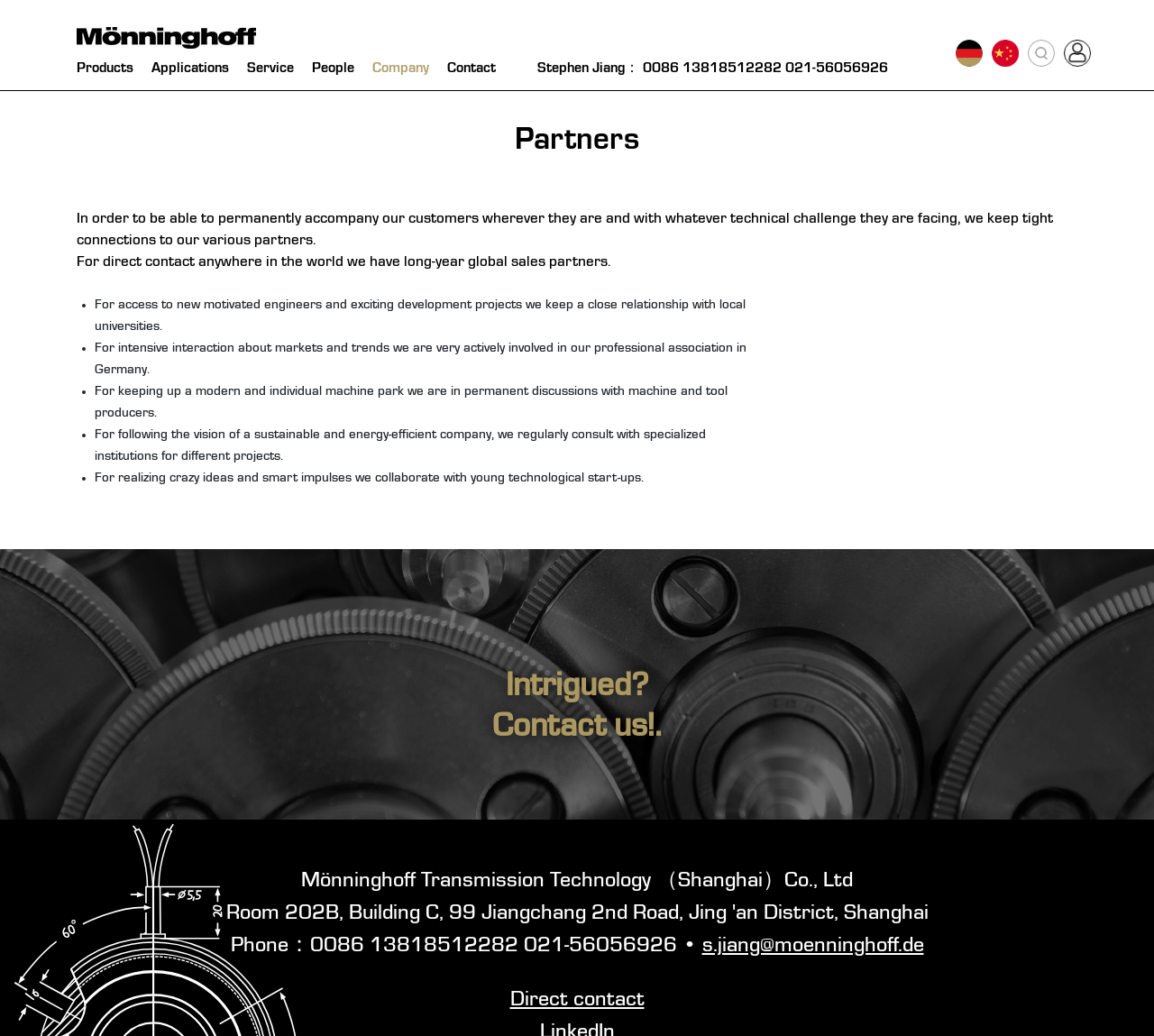How many links are in the top navigation bar?
Provide a concise answer using a single word or phrase based on the image.

6